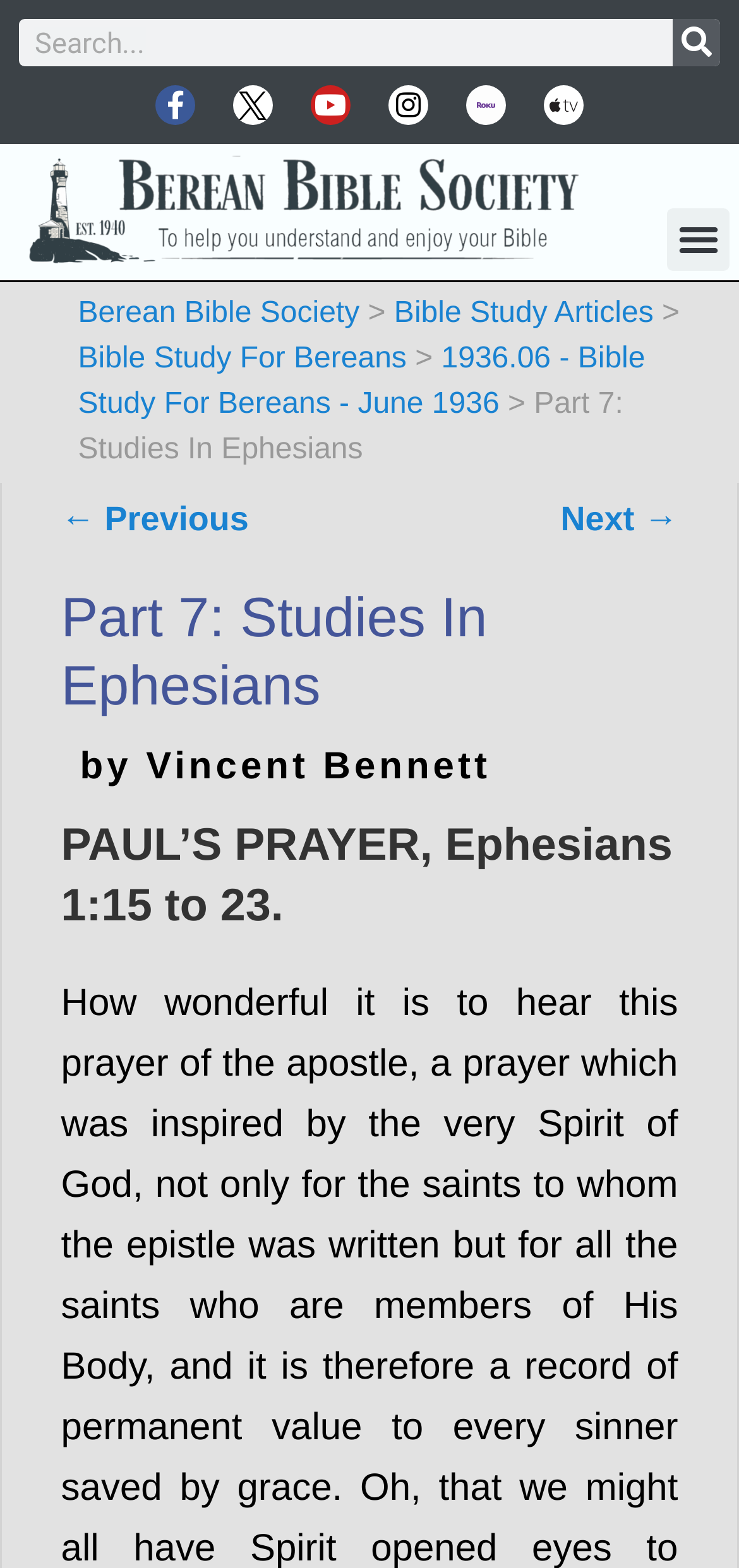Identify the headline of the webpage and generate its text content.

Part 7: Studies In Ephesians